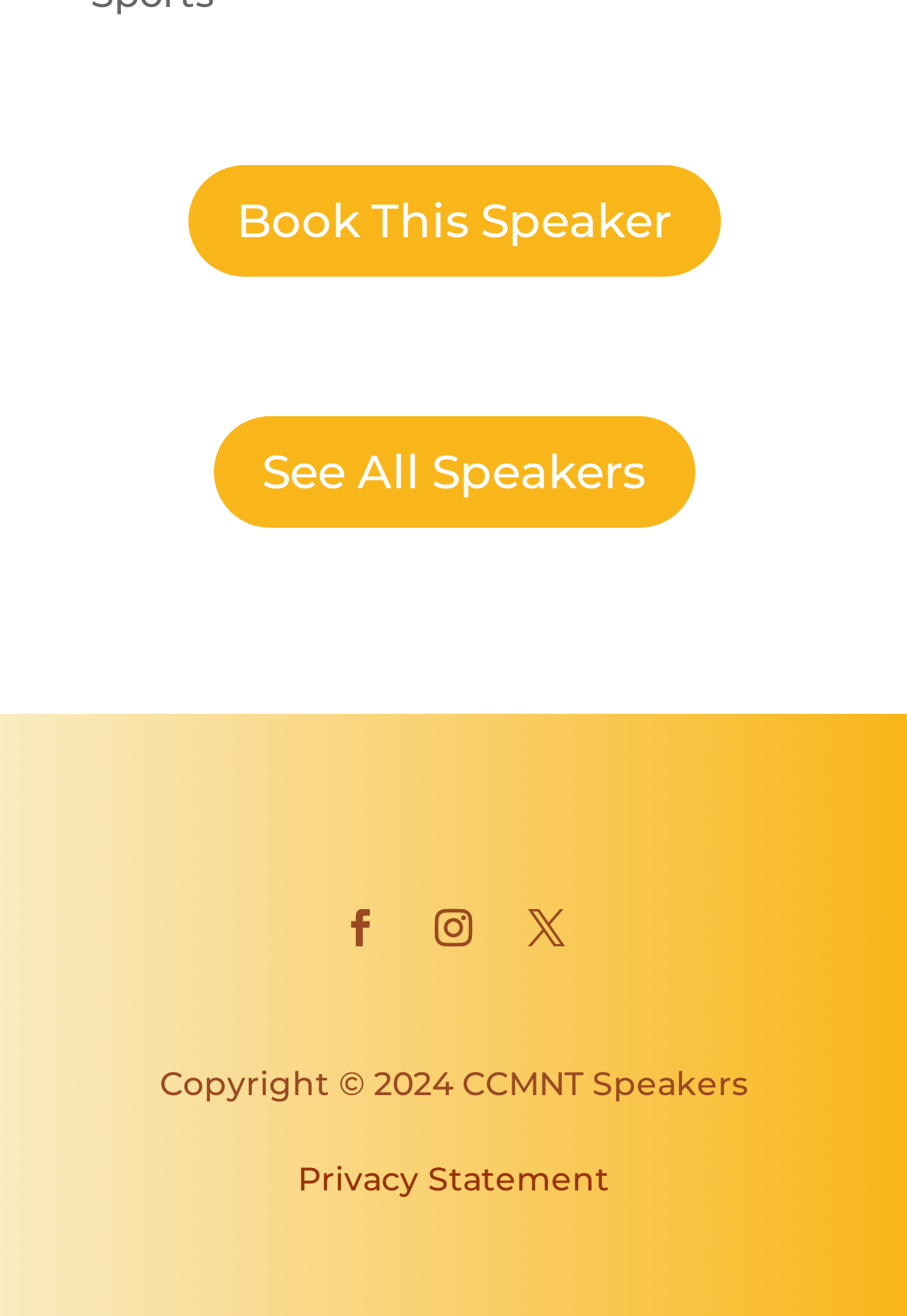Identify the bounding box for the given UI element using the description provided. Coordinates should be in the format (top-left x, top-left y, bottom-right x, bottom-right y) and must be between 0 and 1. Here is the description: Follow

[0.459, 0.677, 0.541, 0.733]